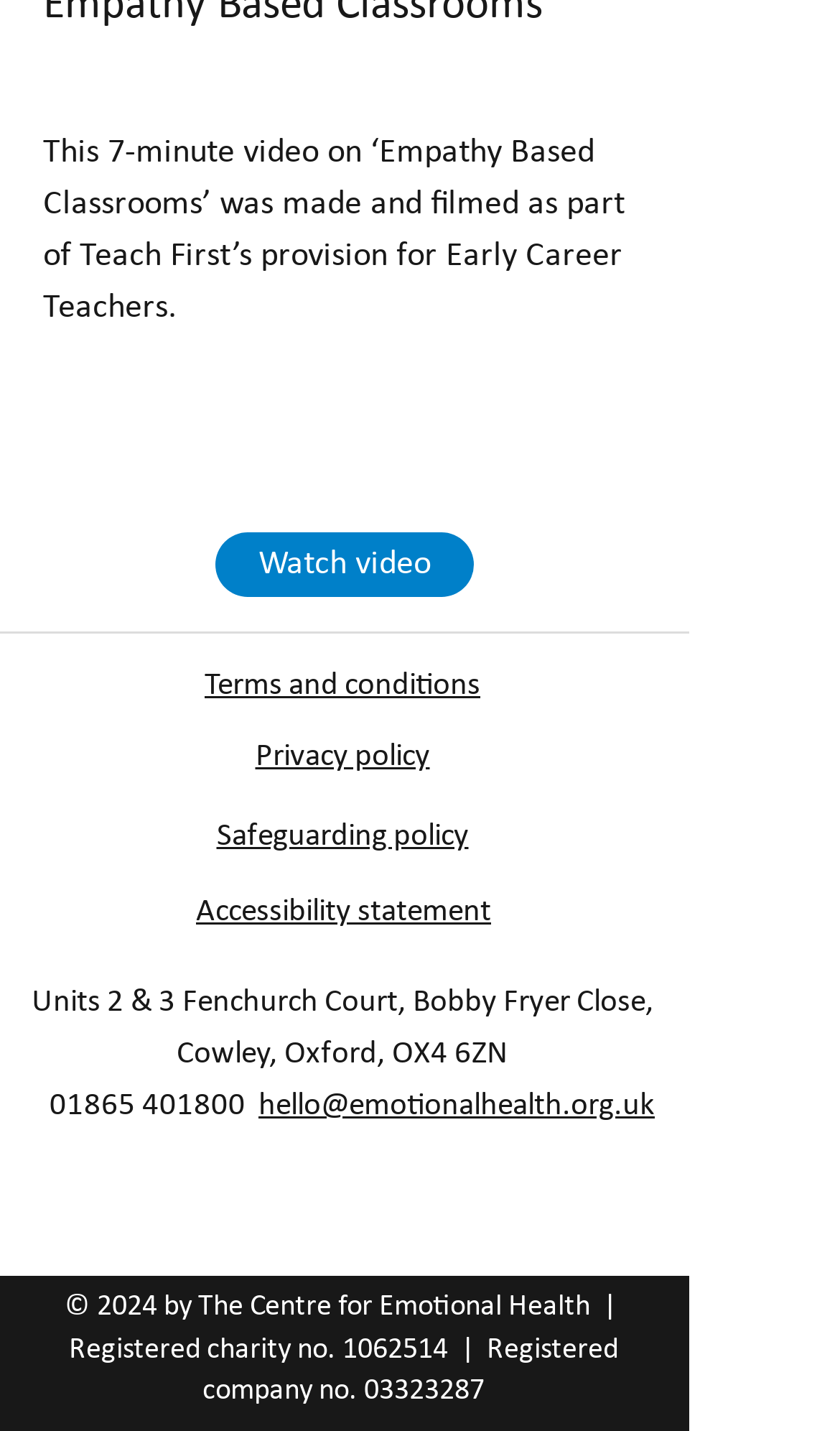Locate the bounding box coordinates of the clickable area needed to fulfill the instruction: "Watch the video".

[0.256, 0.372, 0.564, 0.417]